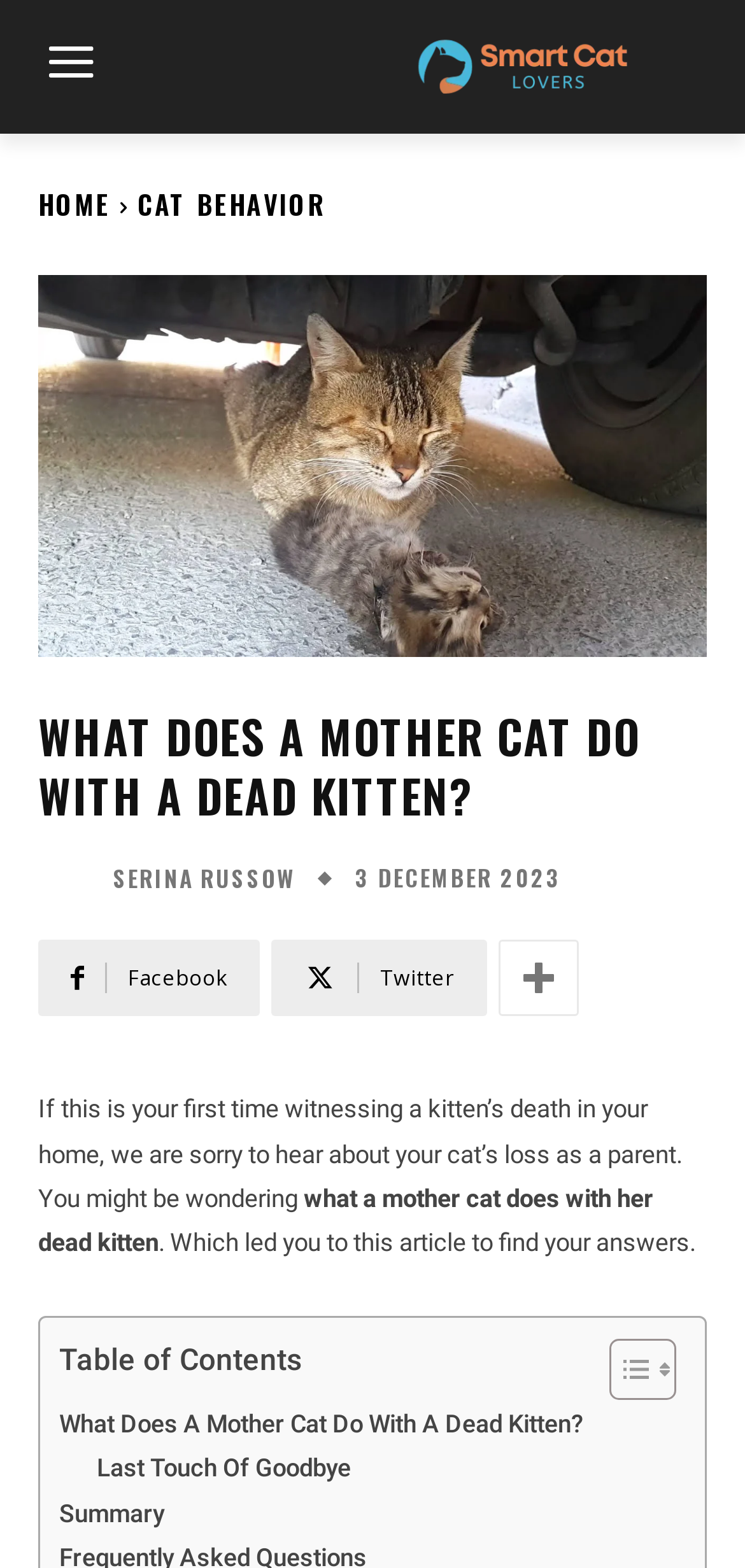Refer to the image and provide an in-depth answer to the question: 
What is the topic of the article?

The topic of the article can be inferred from the main heading 'What Does a Mother Cat Do With a Dead Kitten?' and the surrounding text, which discusses a mother cat's reaction to the loss of a kitten.